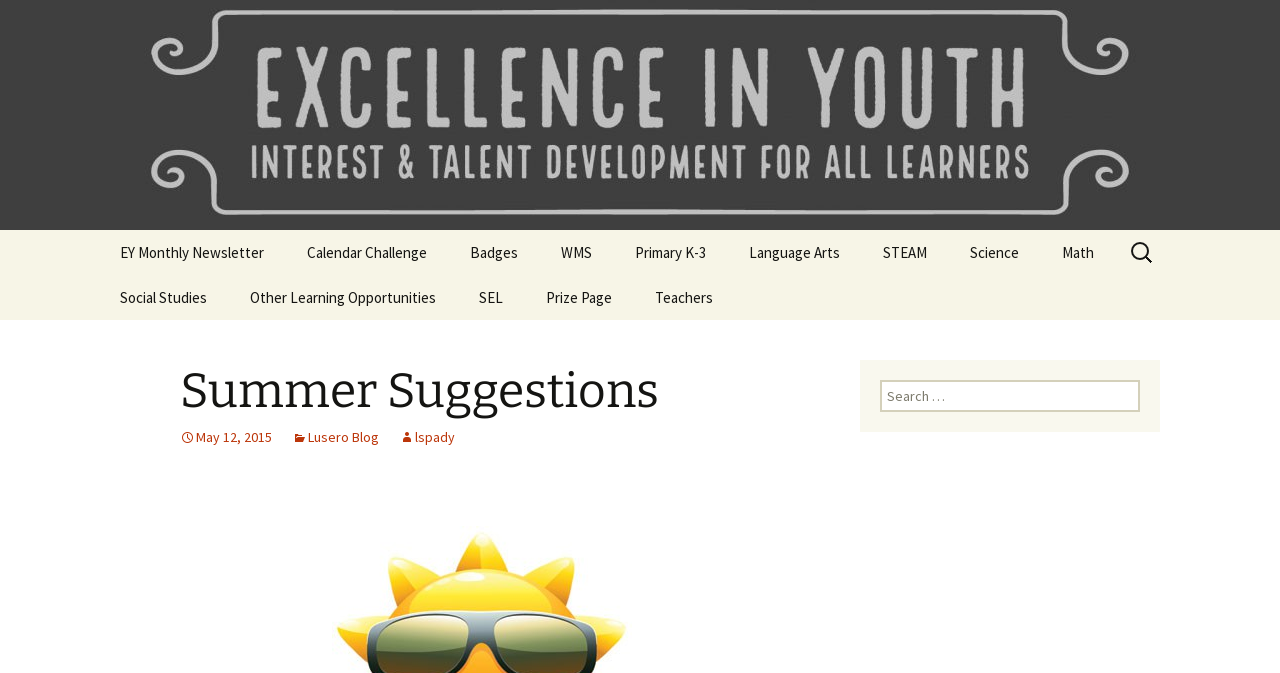Provide the bounding box coordinates of the HTML element this sentence describes: "Social Media".

None